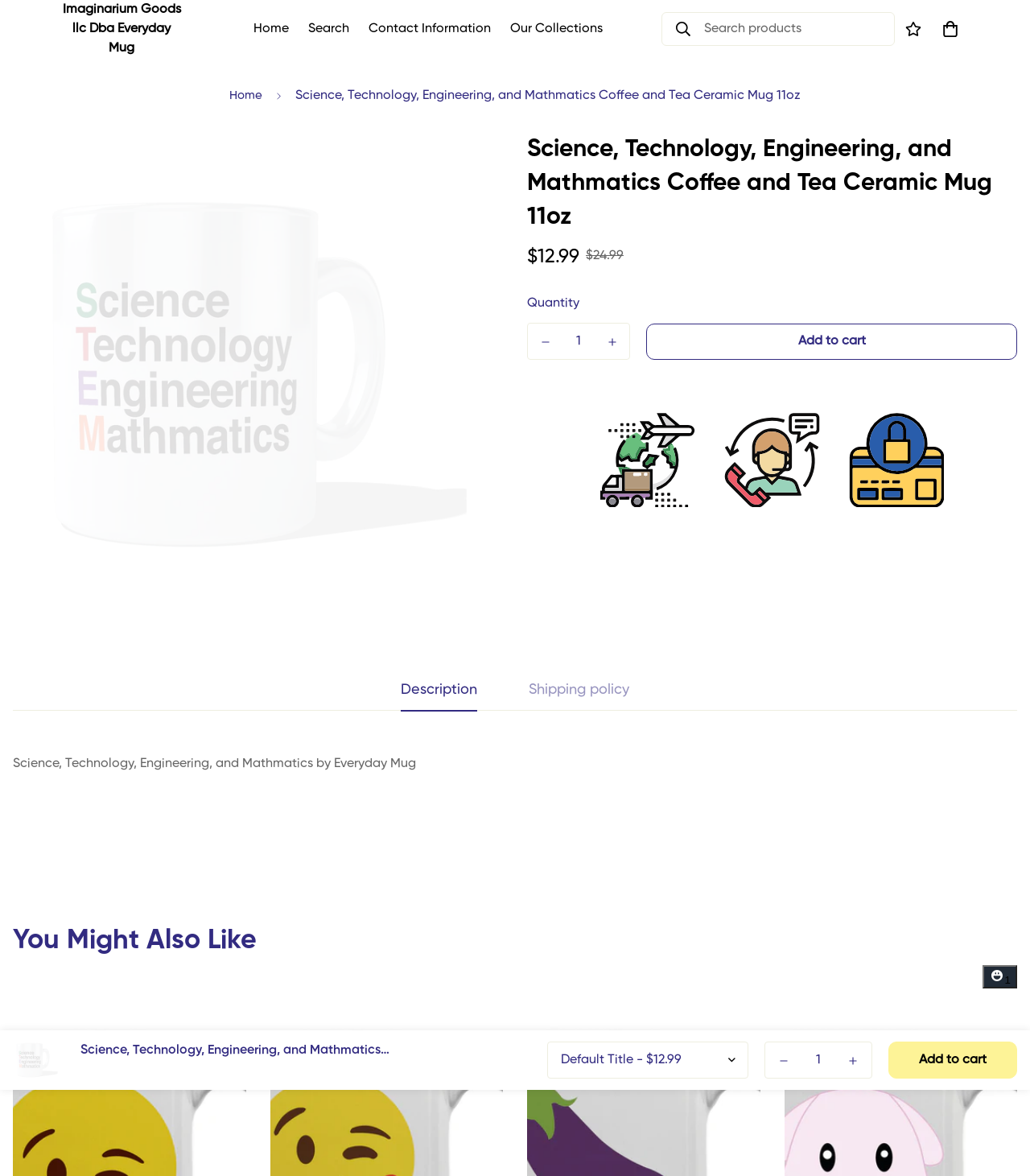Identify the bounding box coordinates of the element that should be clicked to fulfill this task: "View product details". The coordinates should be provided as four float numbers between 0 and 1, i.e., [left, top, right, bottom].

[0.512, 0.113, 0.988, 0.199]